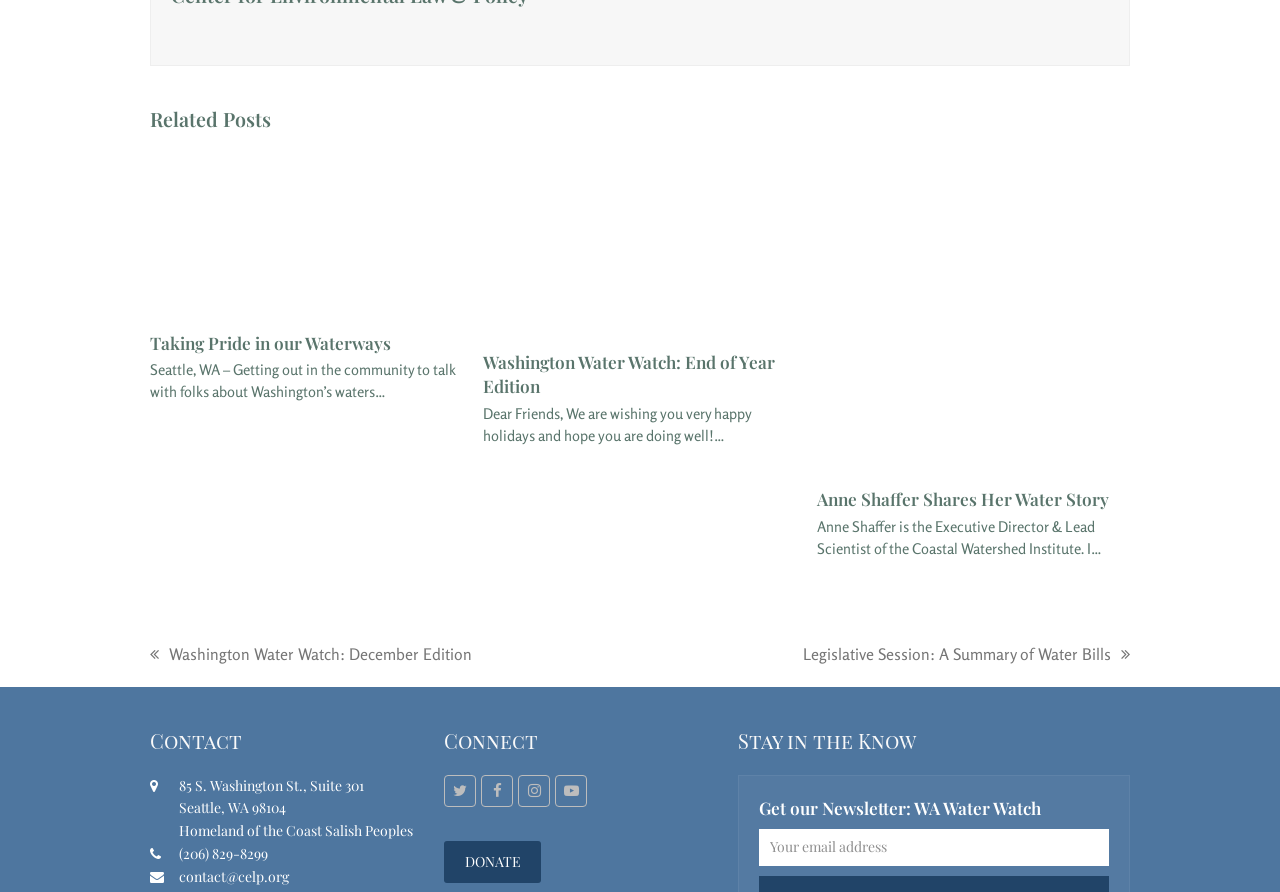Using the description "Taking Pride in our Waterways", predict the bounding box of the relevant HTML element.

[0.117, 0.371, 0.305, 0.396]